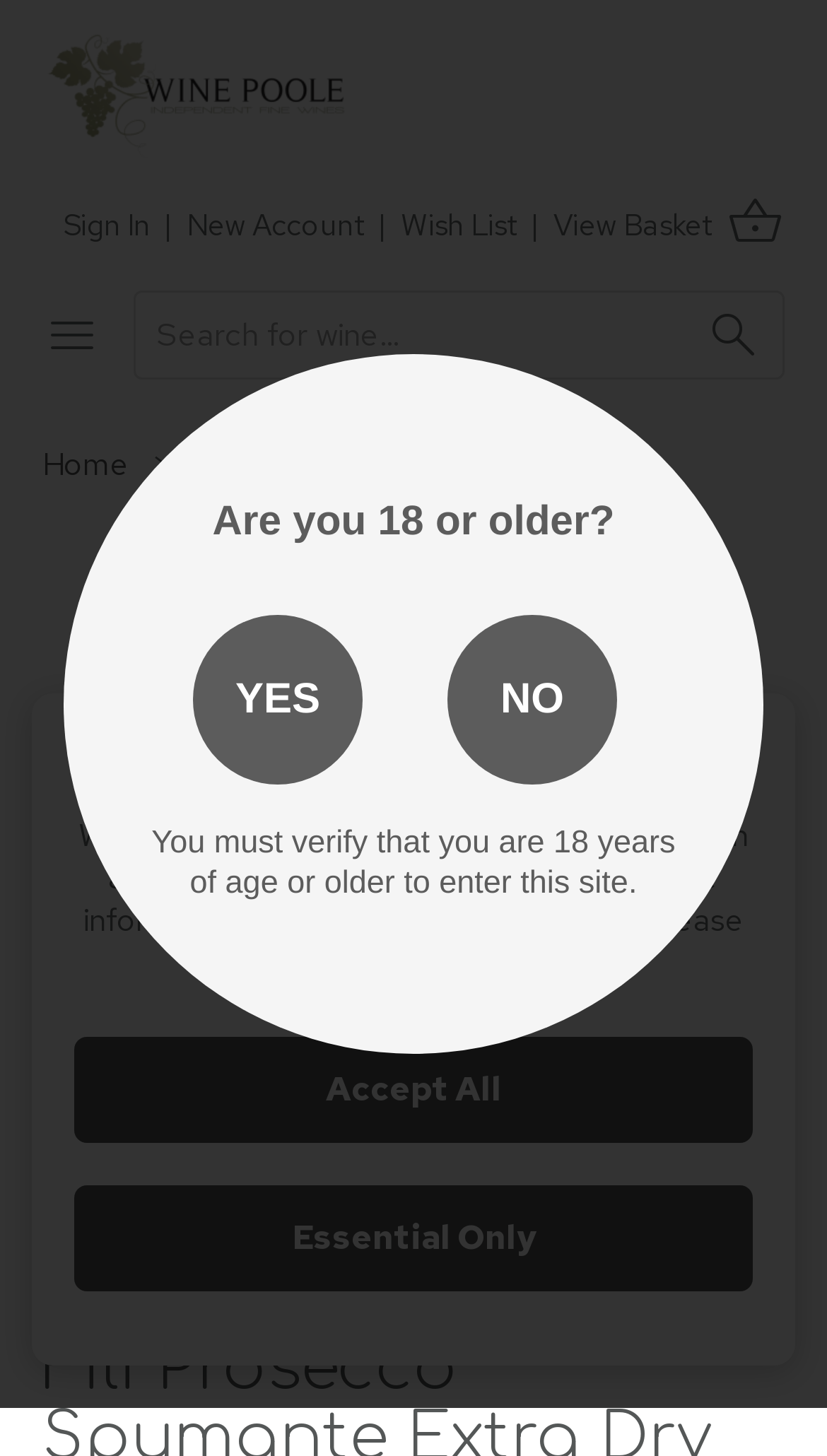What is the name of the wine on this page?
Look at the image and answer with only one word or phrase.

Fili Prosecco Spumante Extra Dry